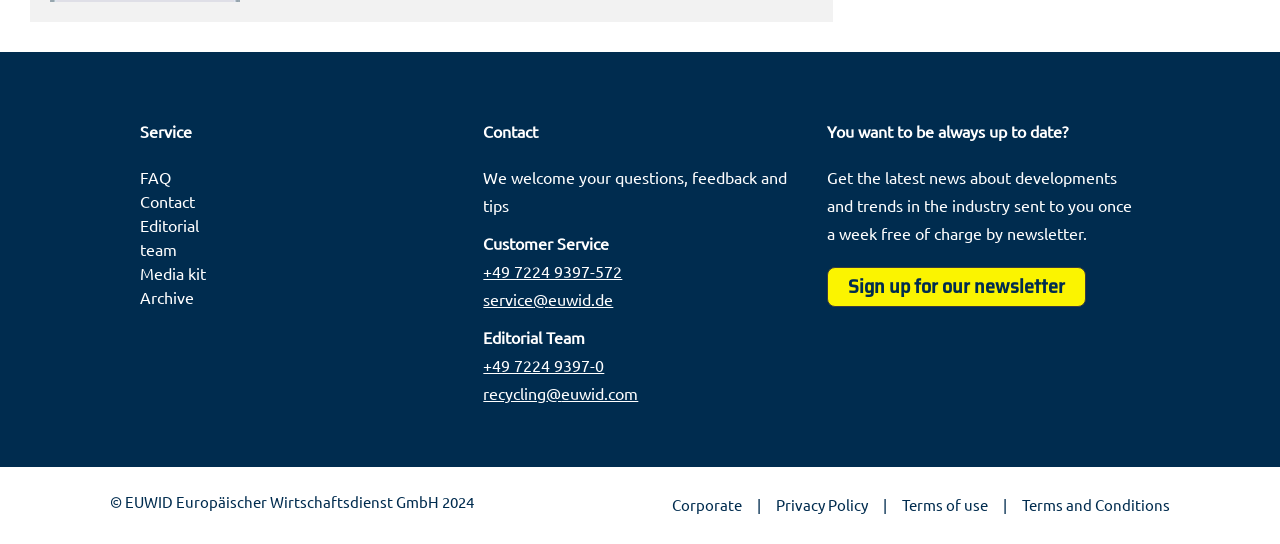Indicate the bounding box coordinates of the element that must be clicked to execute the instruction: "Get in touch with the editorial team". The coordinates should be given as four float numbers between 0 and 1, i.e., [left, top, right, bottom].

[0.378, 0.652, 0.472, 0.689]